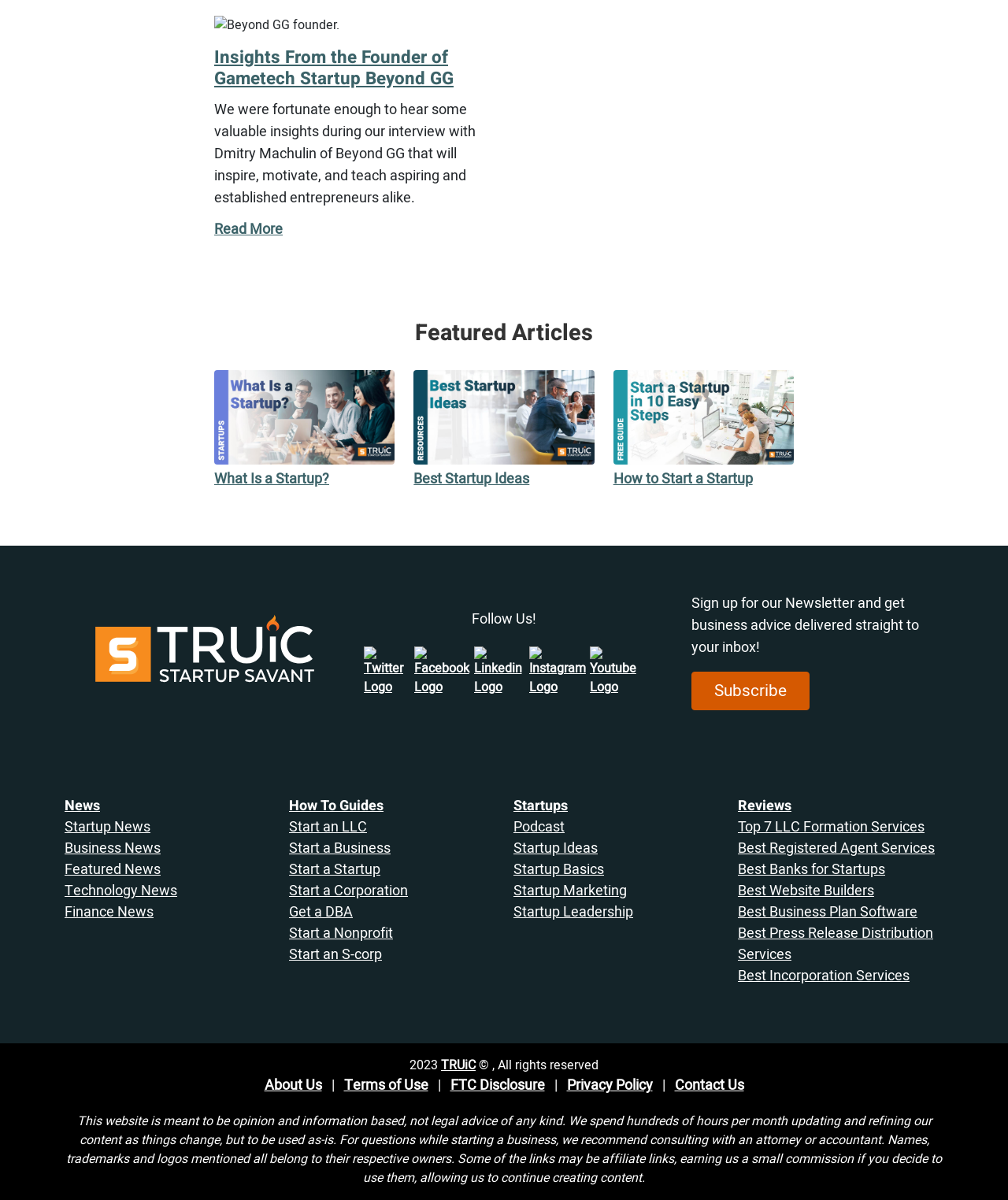Can you specify the bounding box coordinates of the area that needs to be clicked to fulfill the following instruction: "Read startup news"?

[0.064, 0.68, 0.149, 0.698]